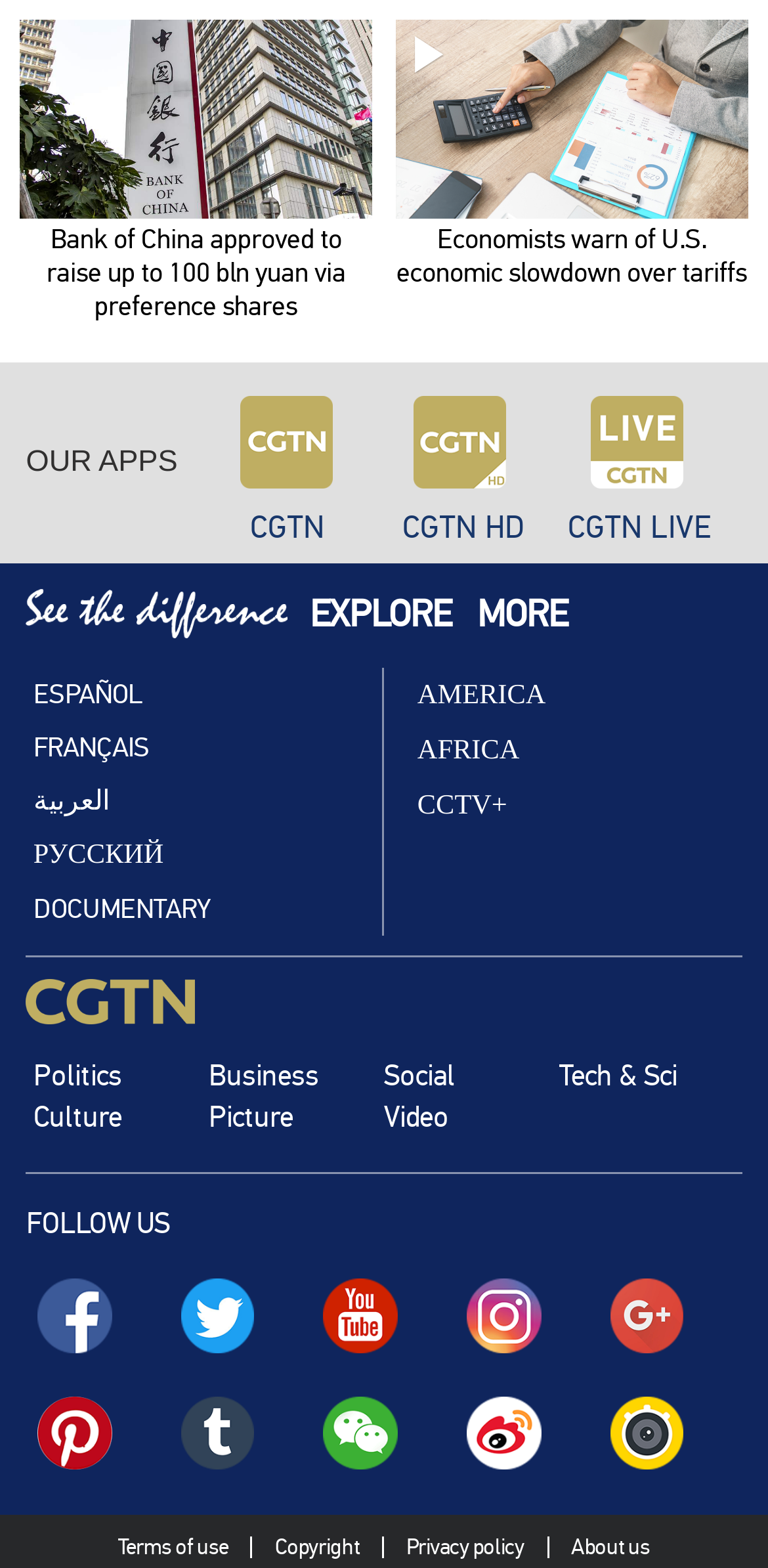Please locate the bounding box coordinates for the element that should be clicked to achieve the following instruction: "Open CGTN app". Ensure the coordinates are given as four float numbers between 0 and 1, i.e., [left, top, right, bottom].

[0.269, 0.231, 0.479, 0.359]